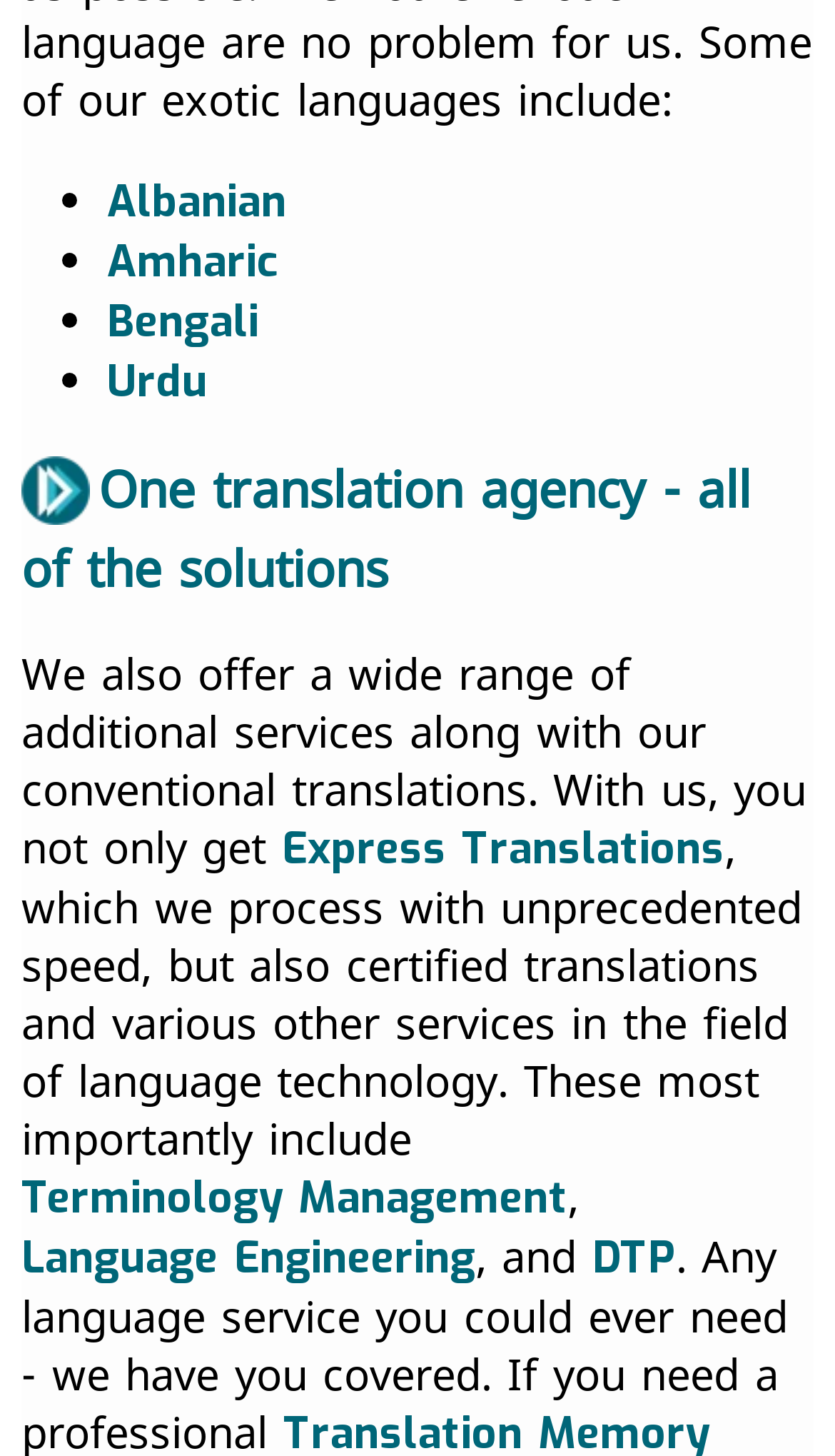Determine the bounding box coordinates of the clickable element to achieve the following action: 'Learn about Express Translations'. Provide the coordinates as four float values between 0 and 1, formatted as [left, top, right, bottom].

[0.337, 0.564, 0.869, 0.603]